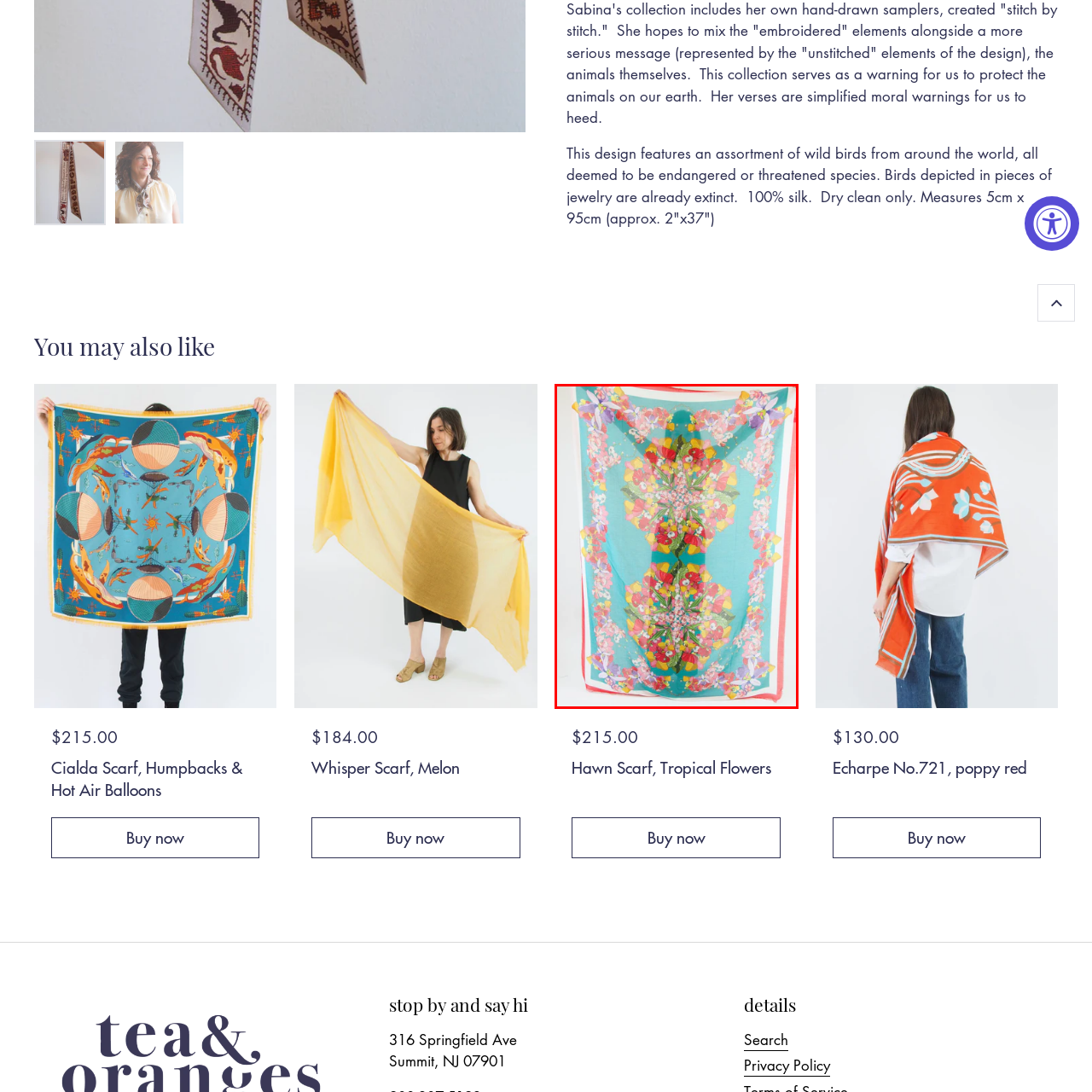Take a close look at the image outlined by the red bounding box and give a detailed response to the subsequent question, with information derived from the image: How much does the scarf cost?

The price of the scarf is mentioned in the caption as $215.00, which is the amount that needs to be paid to purchase this luxurious accessory.